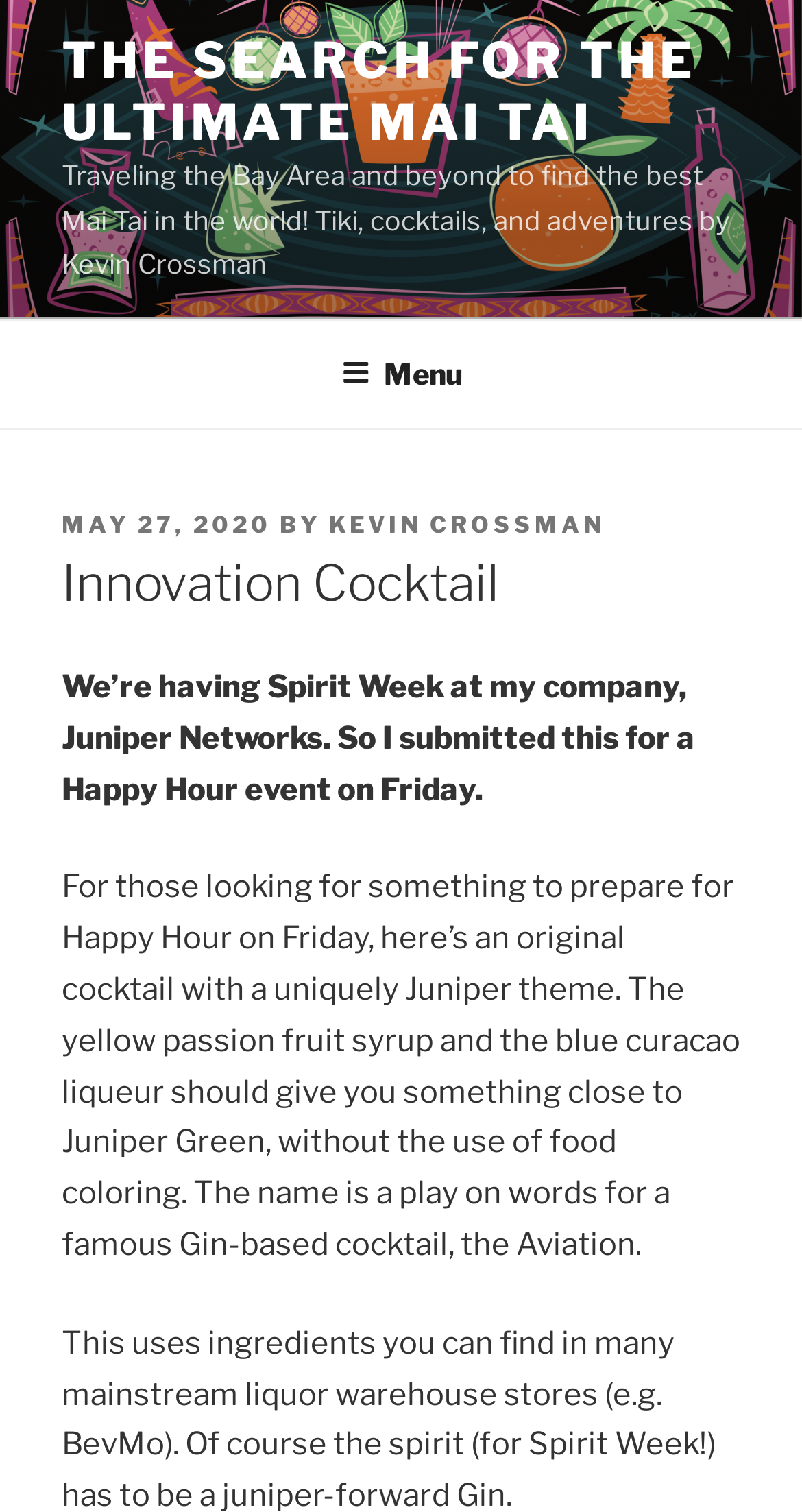What is the name of the famous Gin-based cocktail referenced in the text?
We need a detailed and exhaustive answer to the question. Please elaborate.

The name of the famous Gin-based cocktail referenced in the text can be determined by reading the text, which mentions that the name of the original cocktail is a play on words for the Aviation.